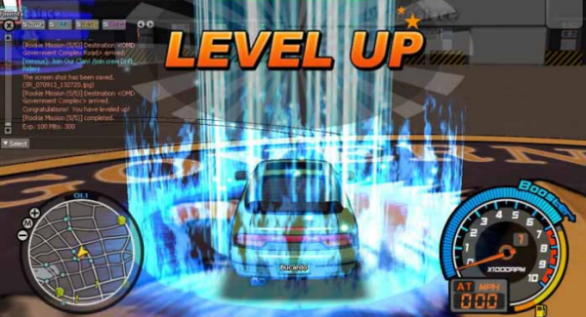Consider the image and give a detailed and elaborate answer to the question: 
What type of game is Drift City?

The caption describes the image as a 'dynamic gaming scene from Drift City' and mentions a speedometer and a racing experience, which suggests that Drift City is a racing game.